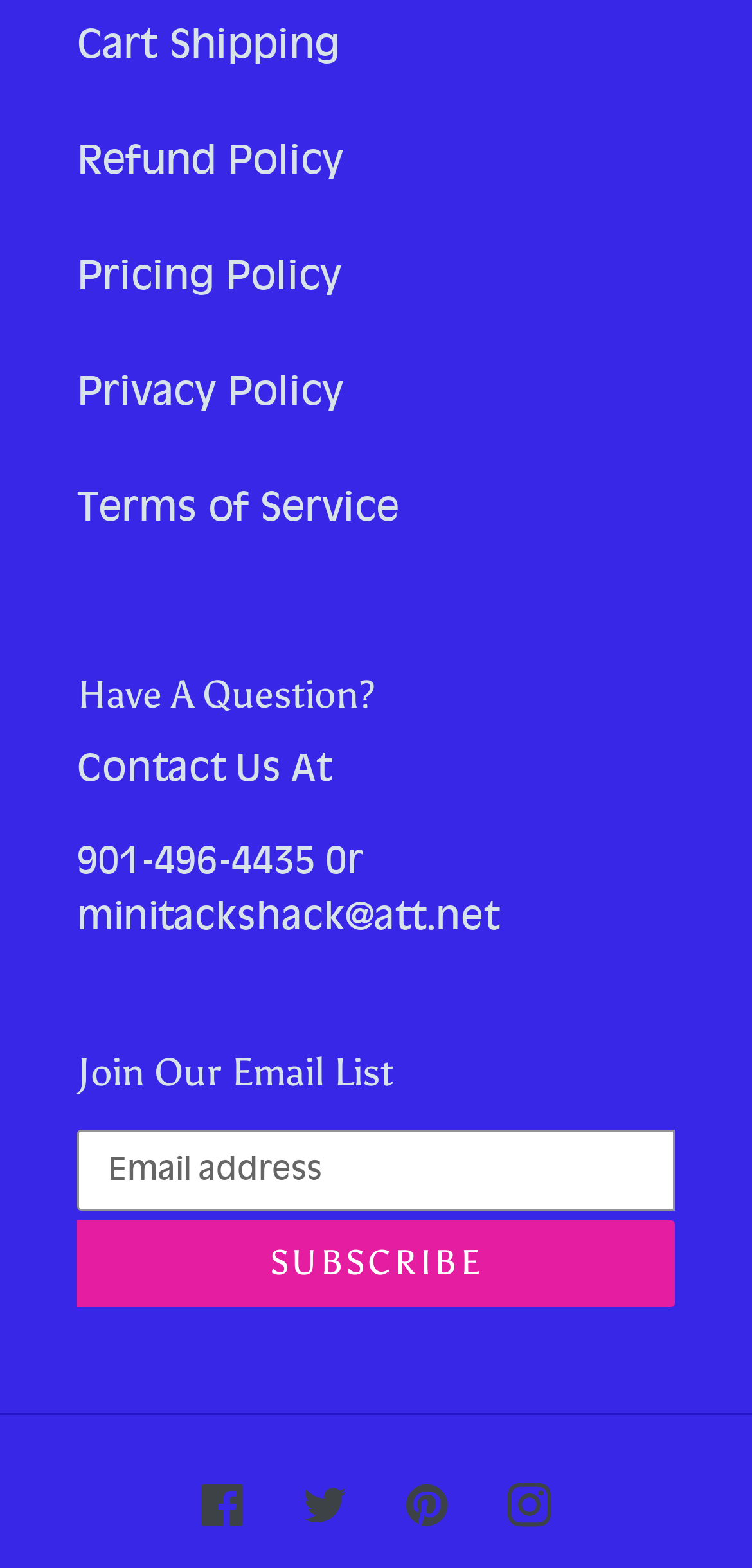Give a one-word or one-phrase response to the question:
What is the purpose of the textbox?

To enter email address